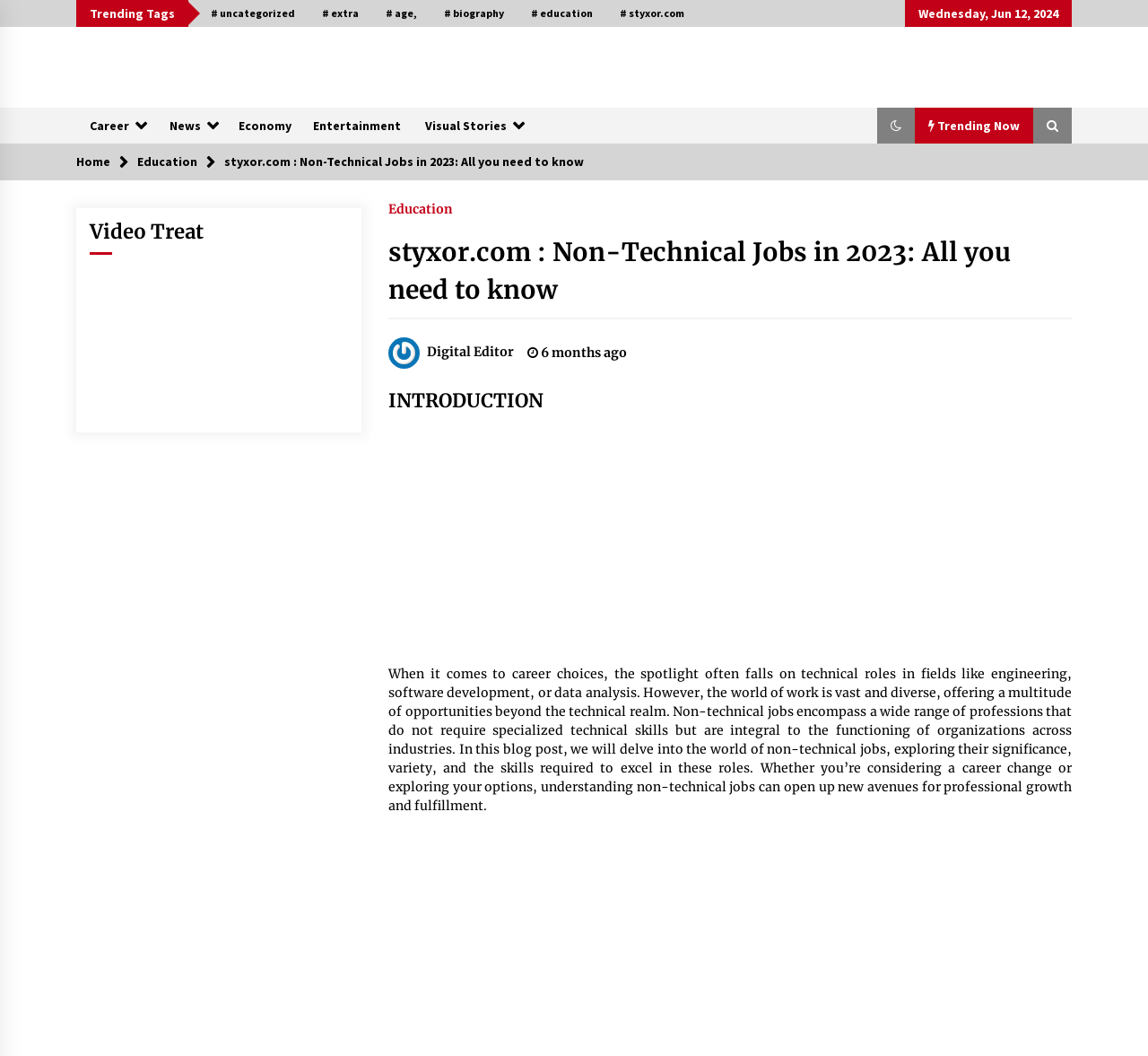Show the bounding box coordinates for the HTML element as described: "Economy".

[0.198, 0.102, 0.263, 0.136]